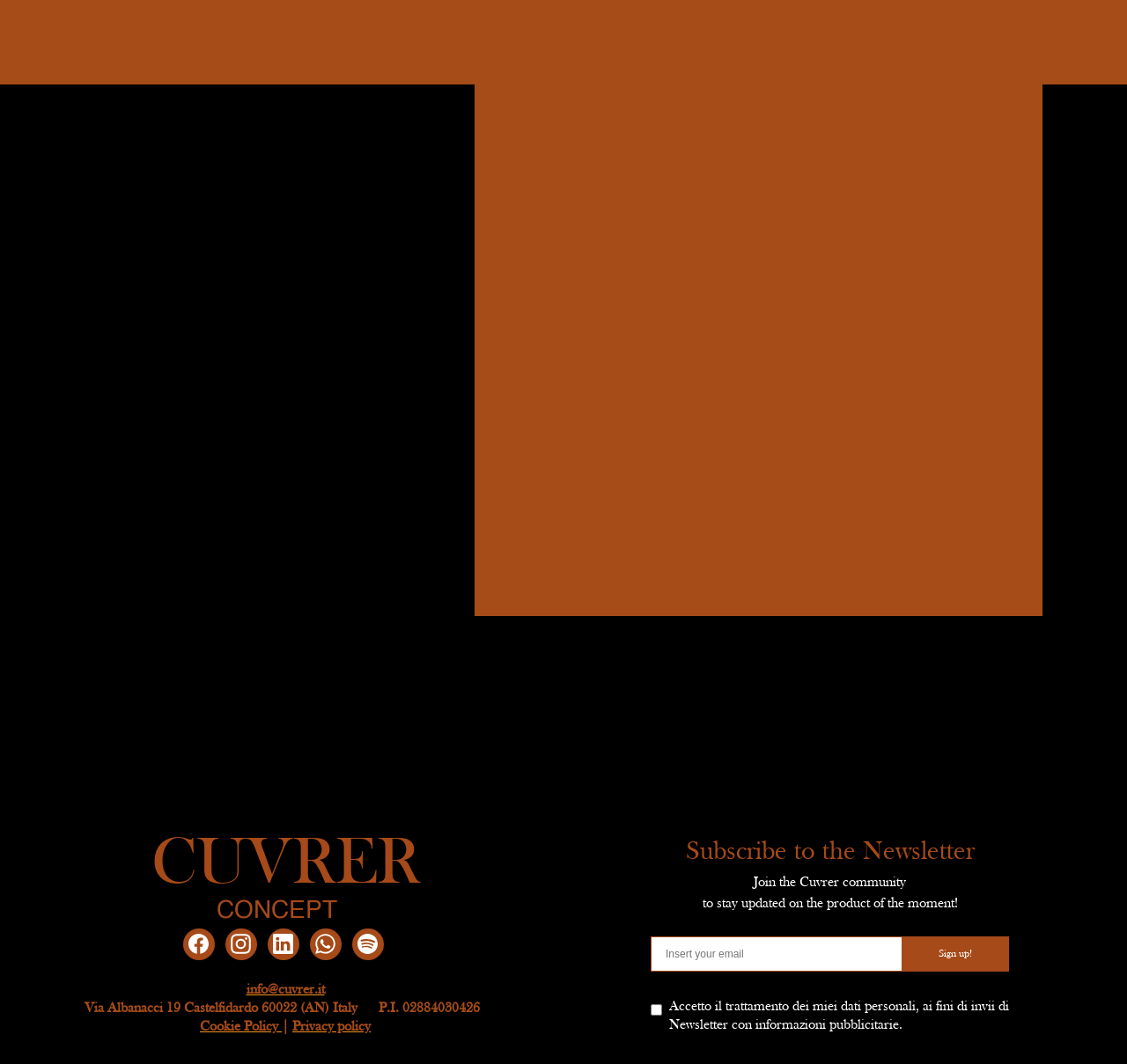What is the checkbox for?
Refer to the image and provide a one-word or short phrase answer.

Accepting personal data treatment